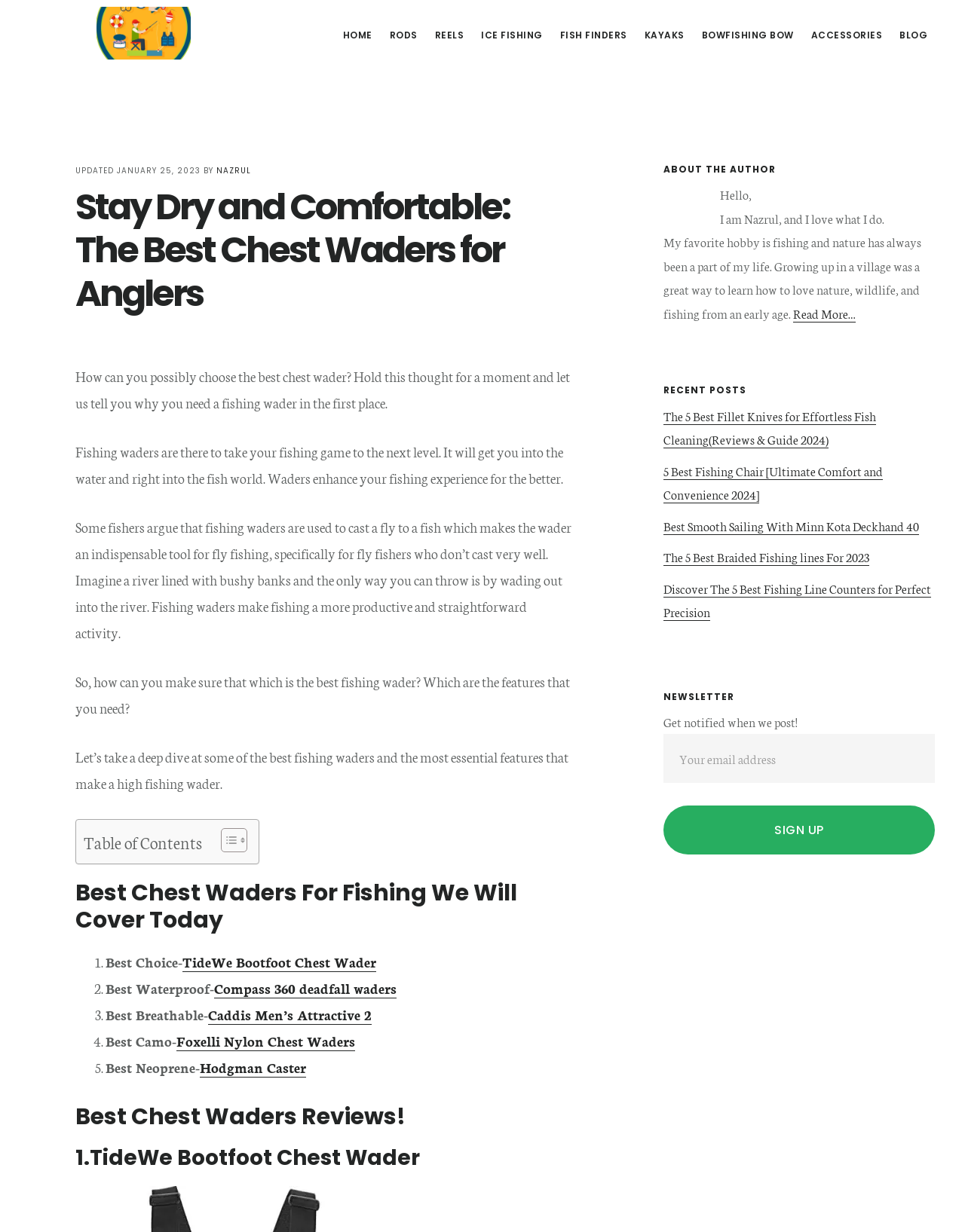Based on the element description "Rods", predict the bounding box coordinates of the UI element.

[0.396, 0.019, 0.44, 0.039]